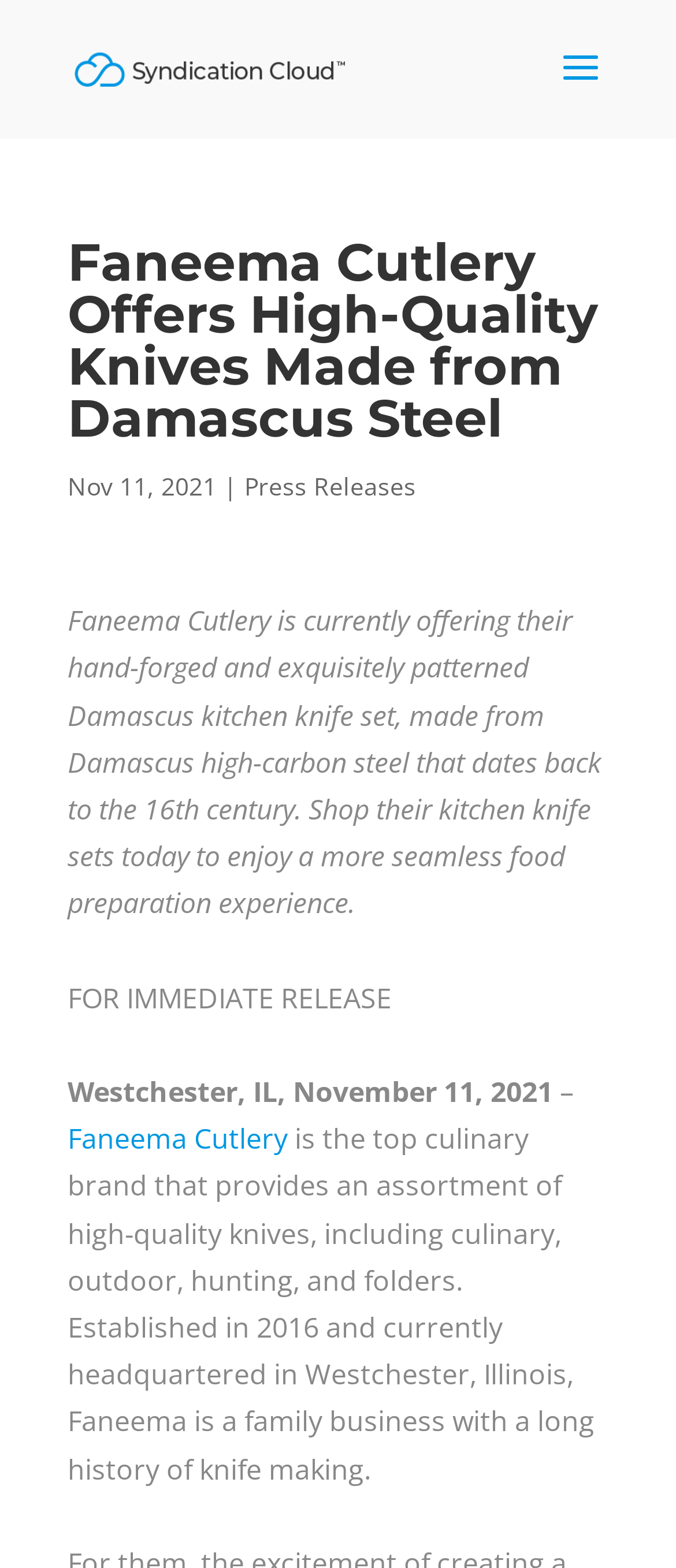Please analyze the image and provide a thorough answer to the question:
What is the purpose of the Damascus kitchen knife set?

I found the purpose of the Damascus kitchen knife set by reading the description of the product, which states that shopping the kitchen knife sets will allow users to 'enjoy a more seamless food preparation experience'.